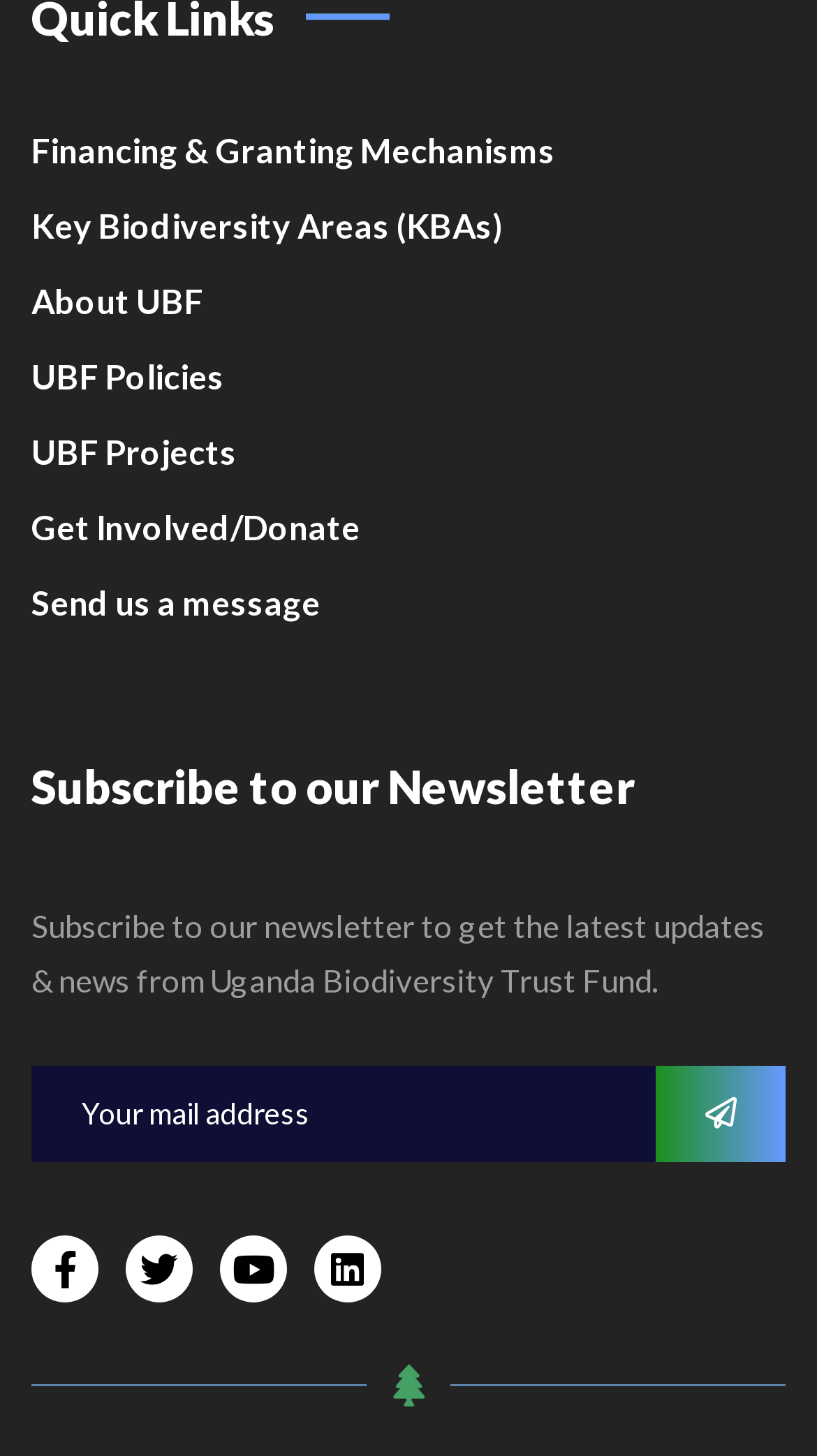What is the purpose of the textbox?
Using the information presented in the image, please offer a detailed response to the question.

The textbox is labeled 'Your mail address' and is required, indicating that it is used to enter an email address, likely for subscribing to a newsletter.